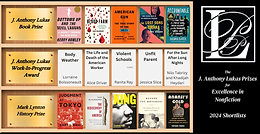Create an extensive and detailed description of the image.

The image displays the shortlist for the prestigious 2024 J. Anthony Lukas Prizes, which recognizes excellence in nonfiction. Prominently featured is the book "American Gun: The True Story of the AR-15," authored by a notable writer, alongside several other distinguished works competing for accolades. The featured titles cover a range of critical topics, providing insight into social issues, personal narratives, and historical accounts. The design encapsulates a polished presentation, likely intended for a literary audience, with an emphasis on celebrating impactful storytelling and journalism. The award emblem is also displayed, signifying the significance of this honor within the literary community.